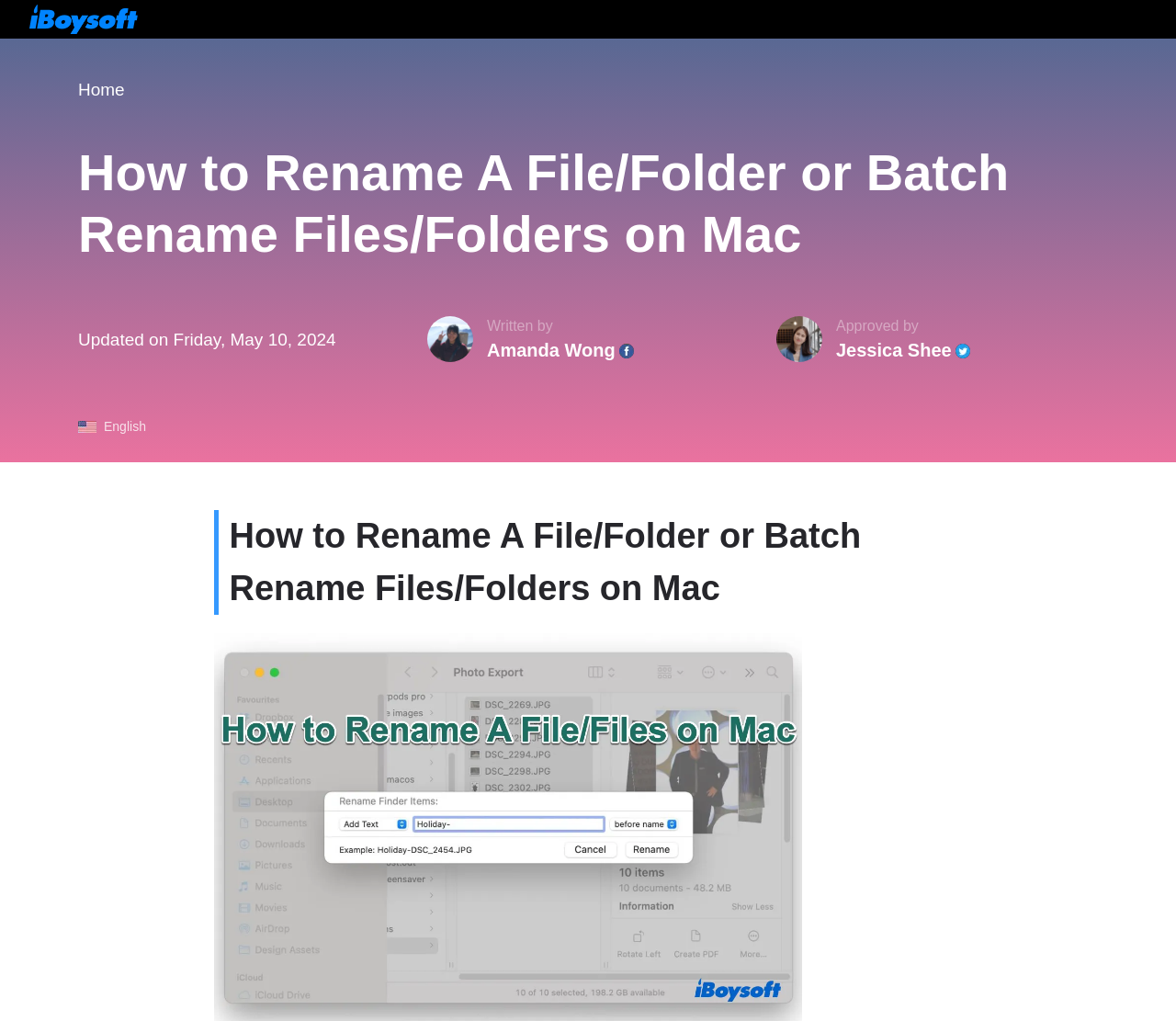What is the date of the last update?
Kindly answer the question with as much detail as you can.

I found the date of the last update by looking at the text that says 'Updated on' and then reading the date that follows.